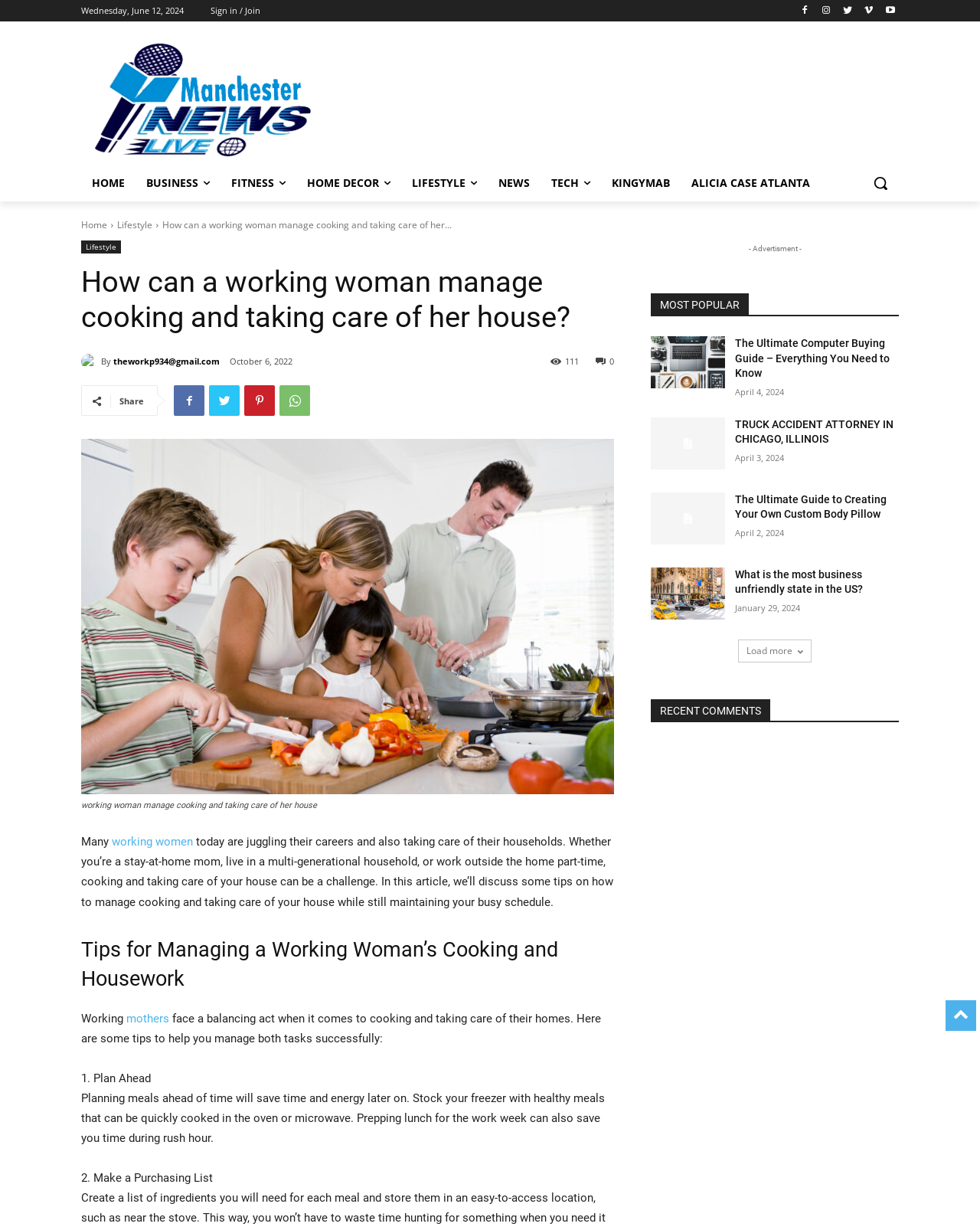What is the purpose of the 'Load more' button?
Your answer should be a single word or phrase derived from the screenshot.

To load more articles